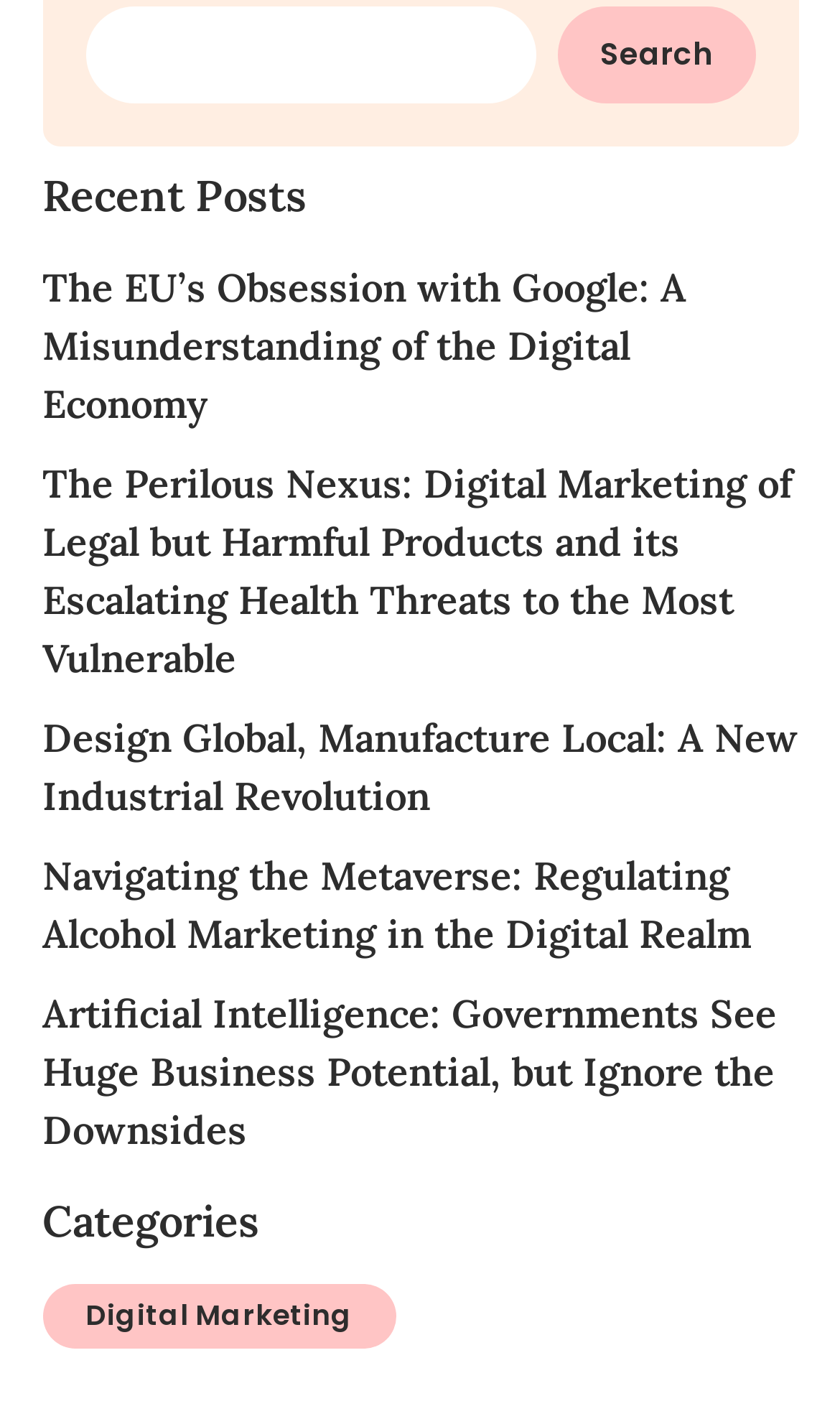Carefully examine the image and provide an in-depth answer to the question: What is the category of the last link?

I looked at the last link on the webpage, which is 'Artificial Intelligence: Governments See Huge Business Potential, but Ignore the Downsides', and then I looked at the 'Categories' section and found that the last link is categorized under 'Digital Marketing'.